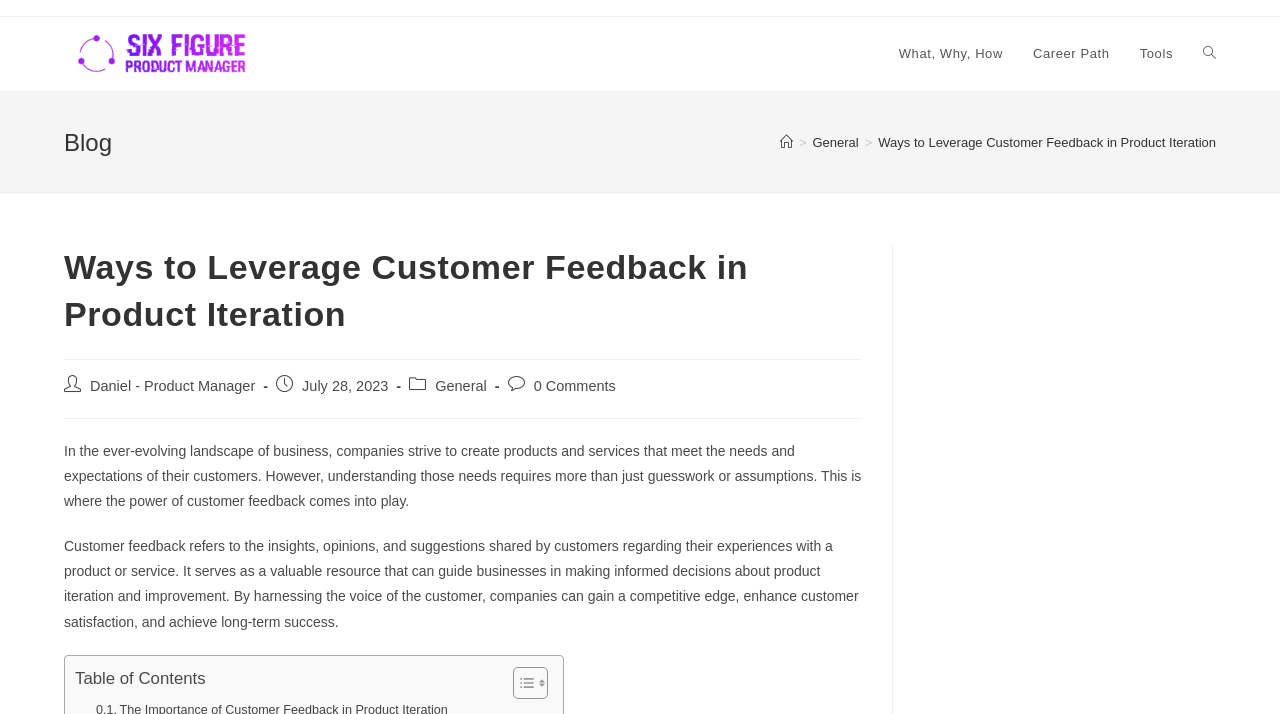How many comments does this post have?
Using the visual information, answer the question in a single word or phrase.

0